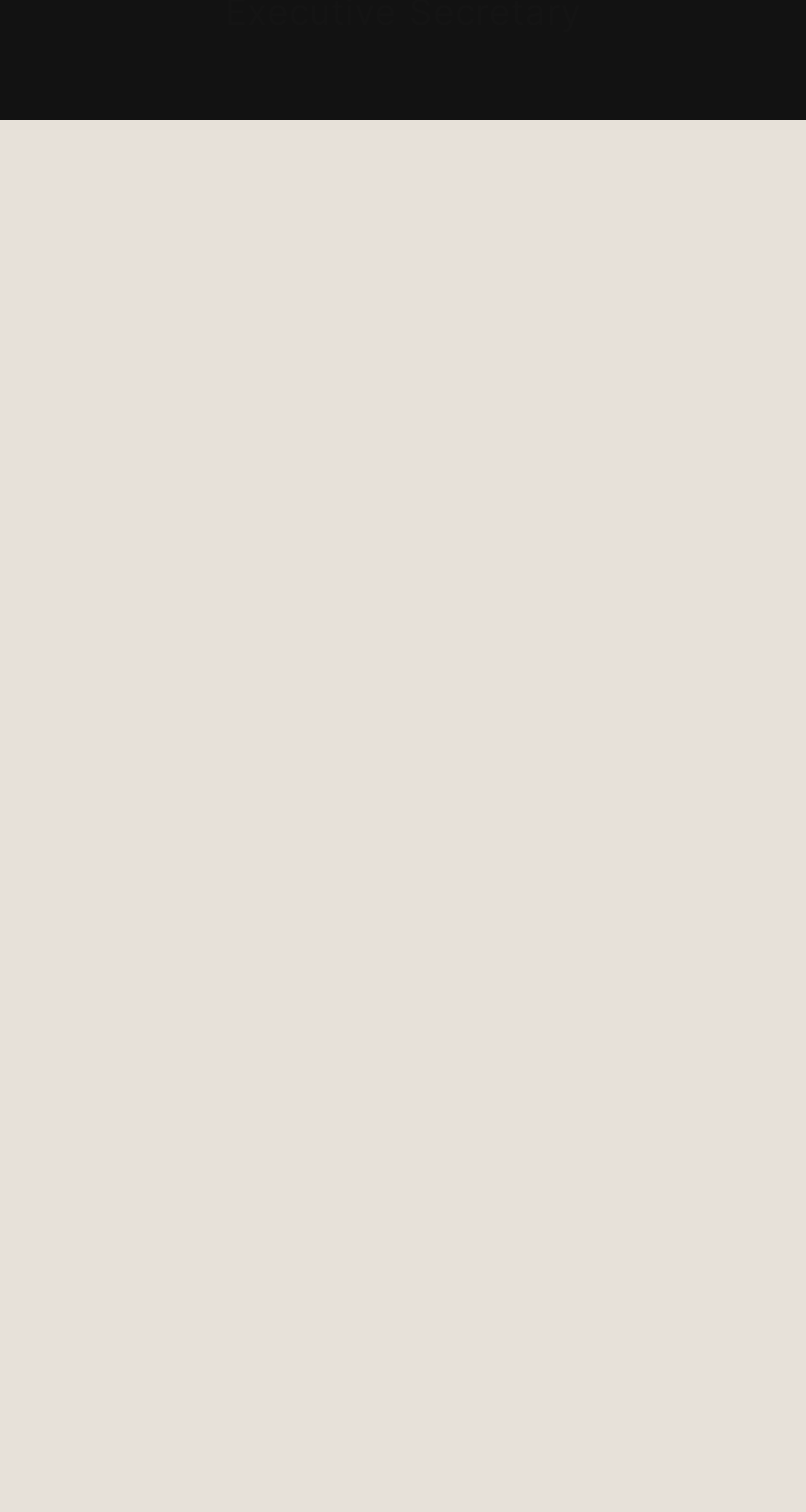How many quick links are there?
Using the screenshot, give a one-word or short phrase answer.

3